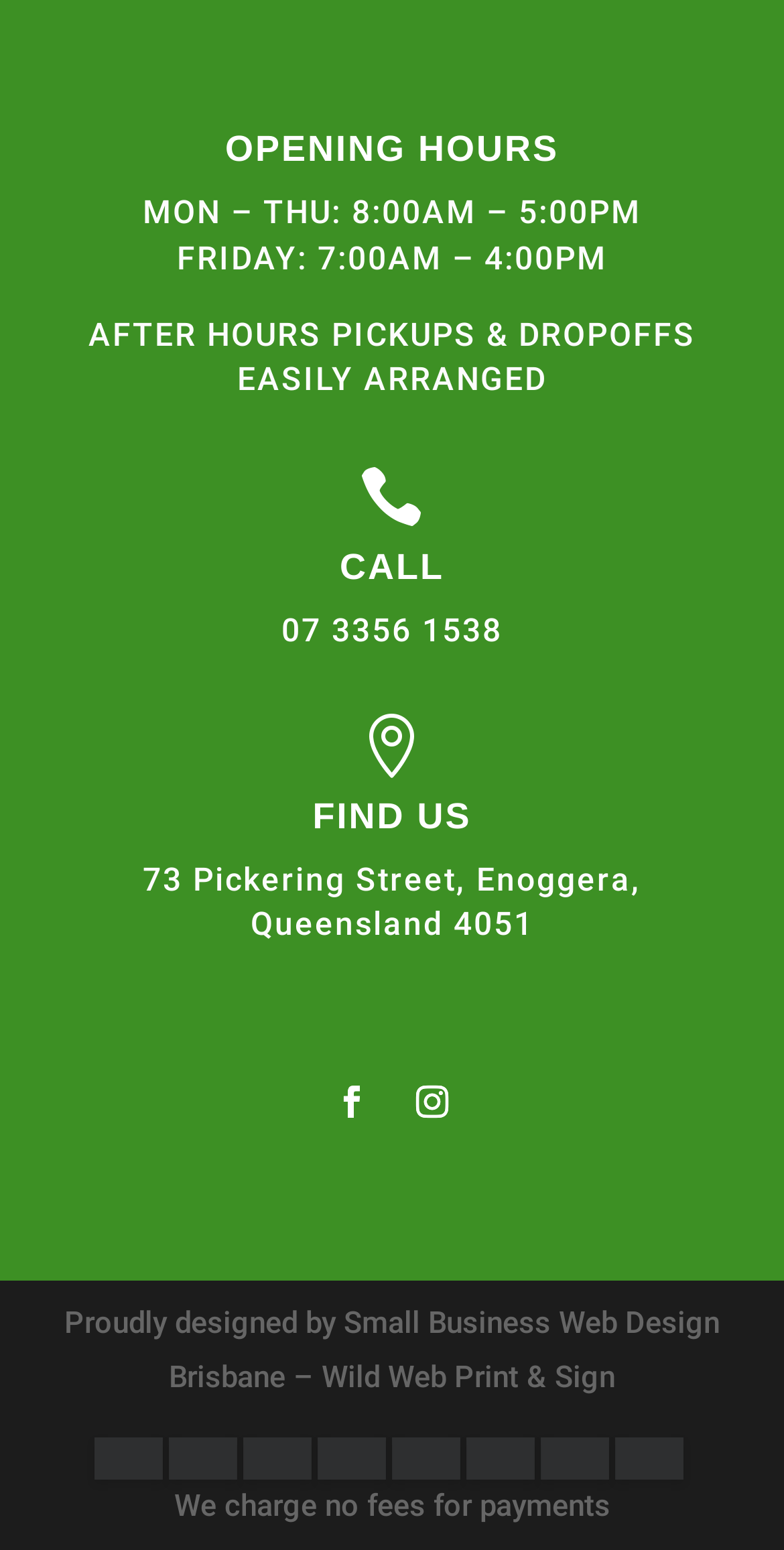Please provide the bounding box coordinates for the element that needs to be clicked to perform the instruction: "Click the CALL button". The coordinates must consist of four float numbers between 0 and 1, formatted as [left, top, right, bottom].

[0.433, 0.352, 0.567, 0.378]